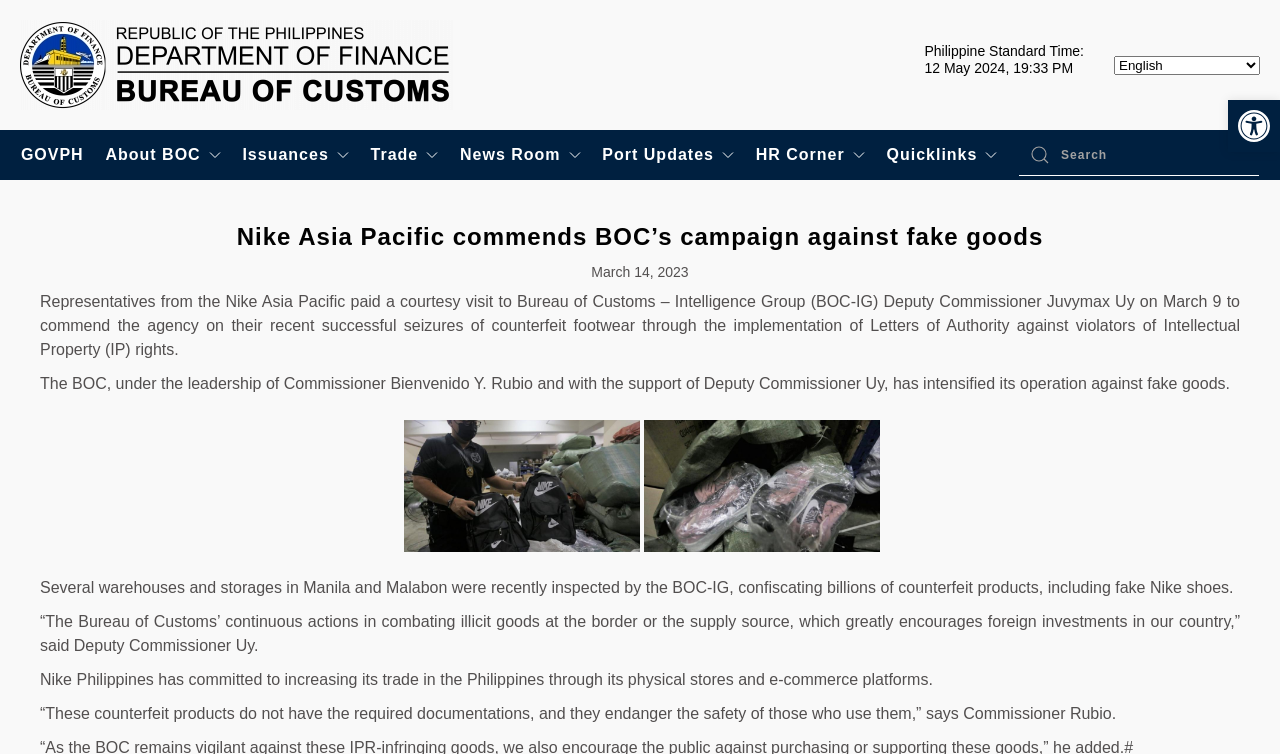Describe all significant elements and features of the webpage.

The webpage appears to be a news article from the Bureau of Customs, with a focus on Nike Asia Pacific's commendation of the agency's campaign against fake goods. 

At the top right corner, there is a button to open the toolbar accessibility tools, accompanied by an image. On the top left, there is a link to go back to the home page, accompanied by an image of the Bureau of Customs. 

Below this, there is a section displaying the Philippine Standard Time, along with a combobox to select a language. 

A navigation menu is located at the top, with links to various sections such as "About BOC", "Issuances", "Trade", "News Room", "Port Updates", "HR Corner", and "Quicklinks", each accompanied by an image. 

A search bar is located at the top right, with a magnifying glass icon. 

The main content of the webpage is an article with a heading that reads "Nike Asia Pacific commends BOC’s campaign against fake goods". The article is divided into several paragraphs, with a date "March 14, 2023" mentioned at the top. 

The article discusses Nike Asia Pacific's commendation of the Bureau of Customs' efforts in combating counterfeit goods, including the seizure of fake Nike shoes. It also quotes Deputy Commissioner Uy and Commissioner Rubio on the importance of combating illicit goods and ensuring safety. 

There are two images embedded in the article, which appear to be screenshots of Viber messages.